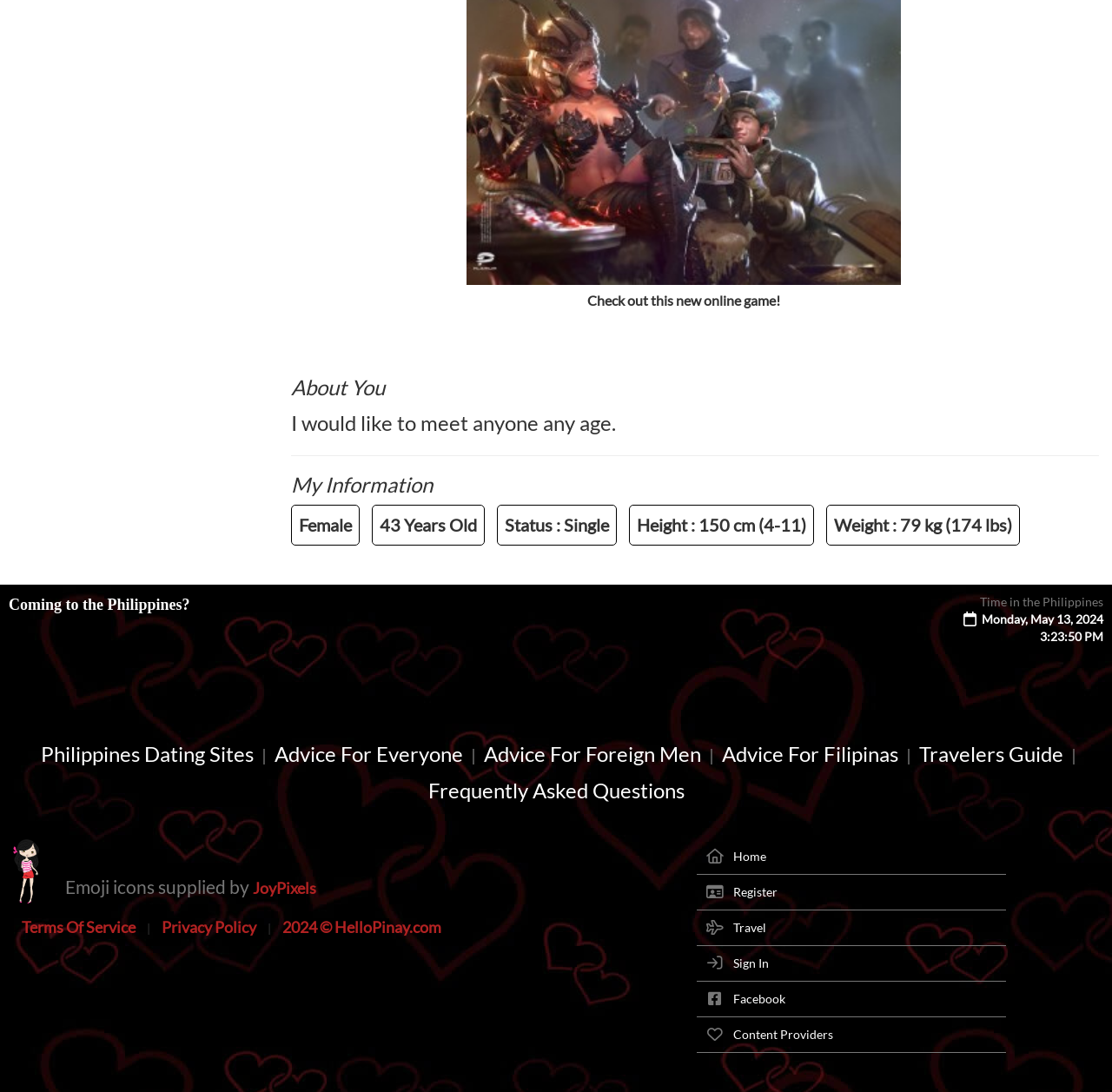From the details in the image, provide a thorough response to the question: What is the user's age?

The answer can be found in the 'My Information' section, where it is stated that the user is '43 Years Old'.